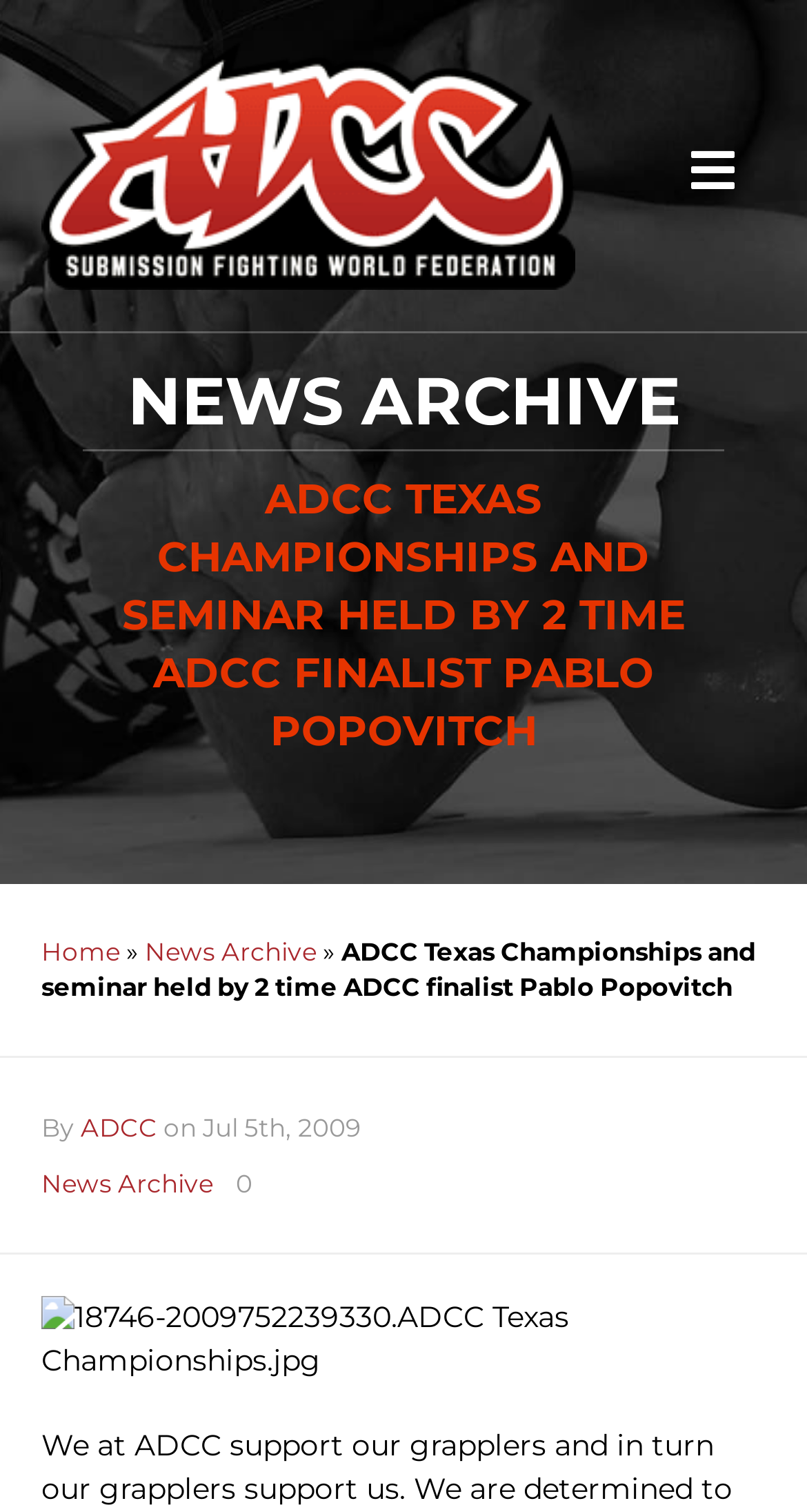Identify the bounding box of the UI component described as: "News Archive".

[0.051, 0.773, 0.264, 0.793]